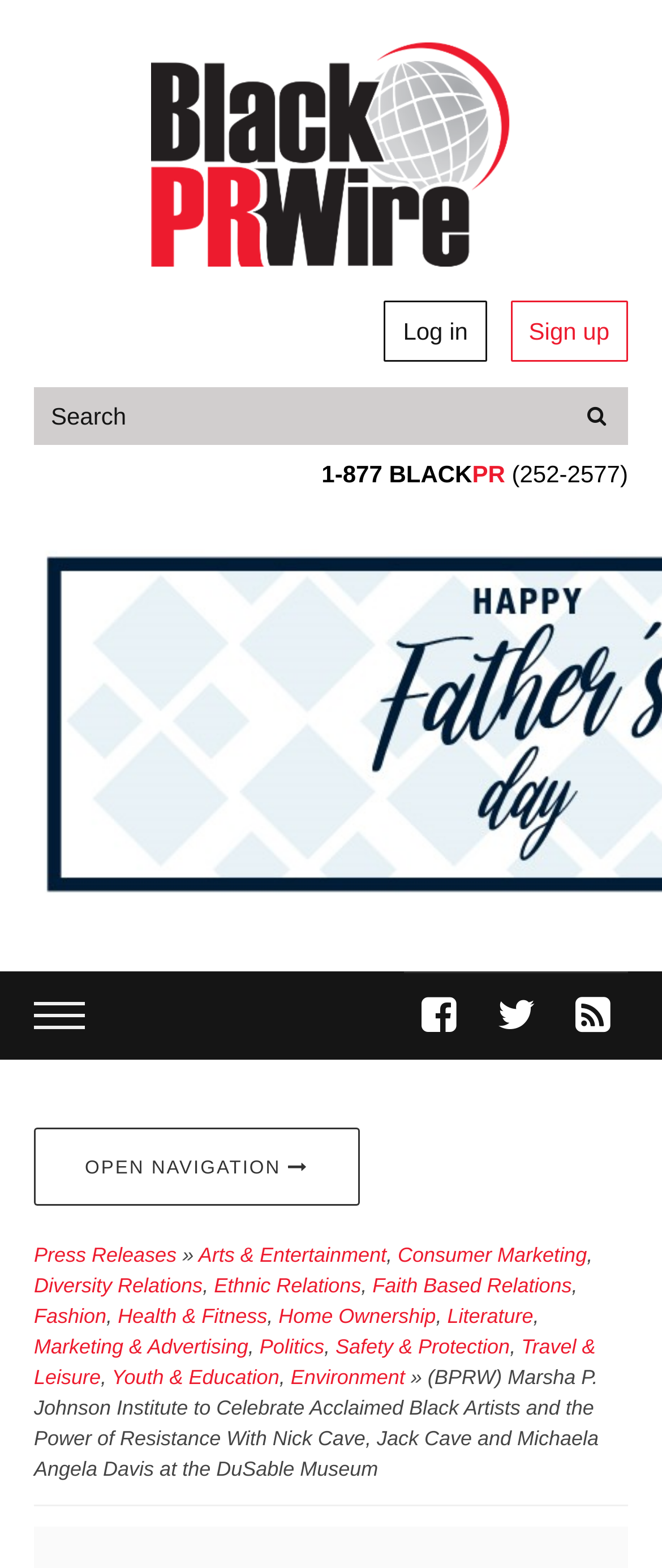Please specify the bounding box coordinates of the area that should be clicked to accomplish the following instruction: "log in". The coordinates should consist of four float numbers between 0 and 1, i.e., [left, top, right, bottom].

[0.581, 0.192, 0.735, 0.231]